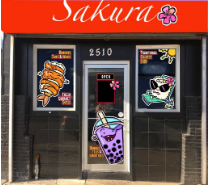Give a short answer to this question using one word or a phrase:
What is depicted in the left window?

Cartoon-style cone with sushi rolls